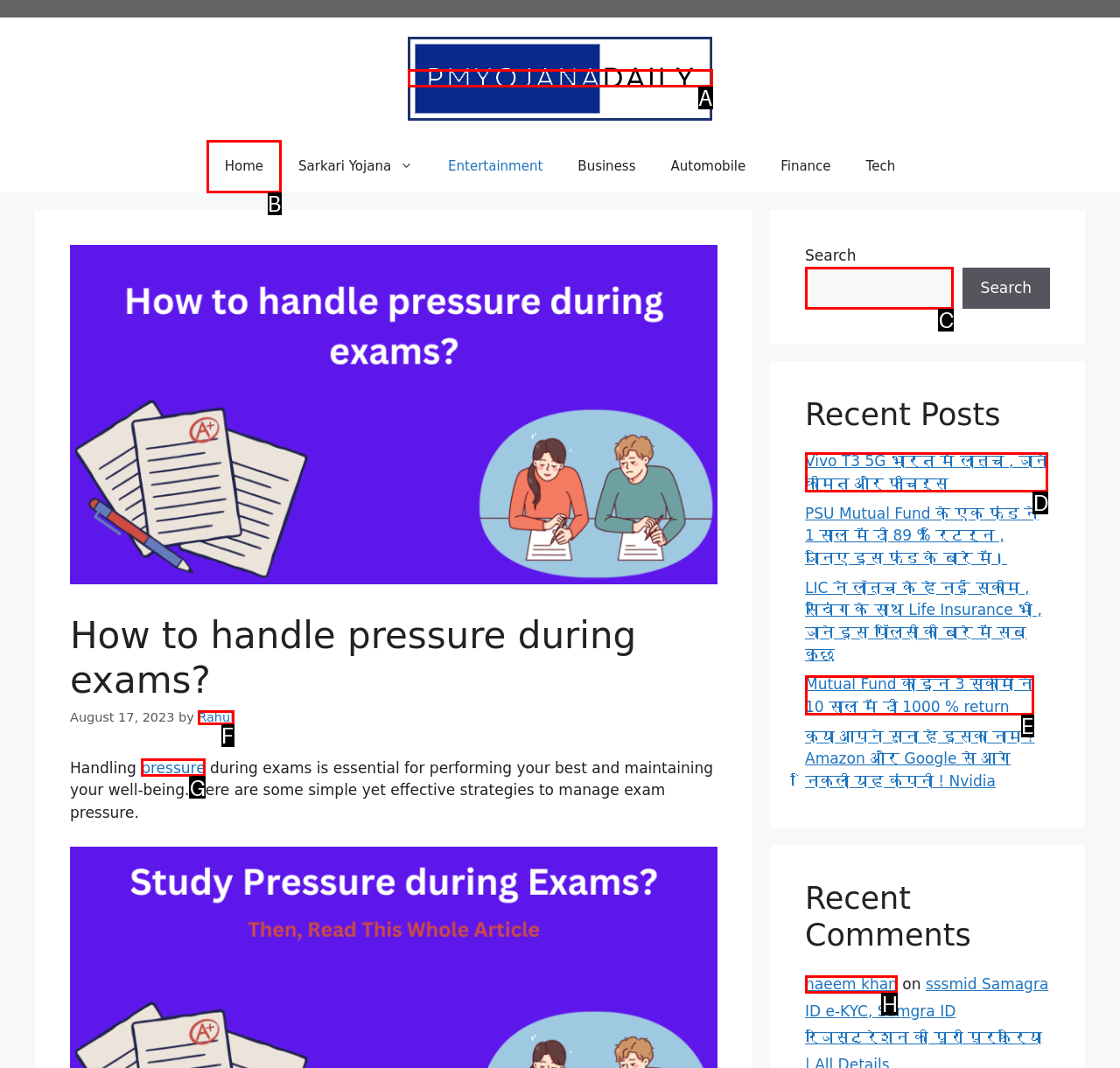Match the description: alt="Business, Entertainment, Government Schemes" to the correct HTML element. Provide the letter of your choice from the given options.

A